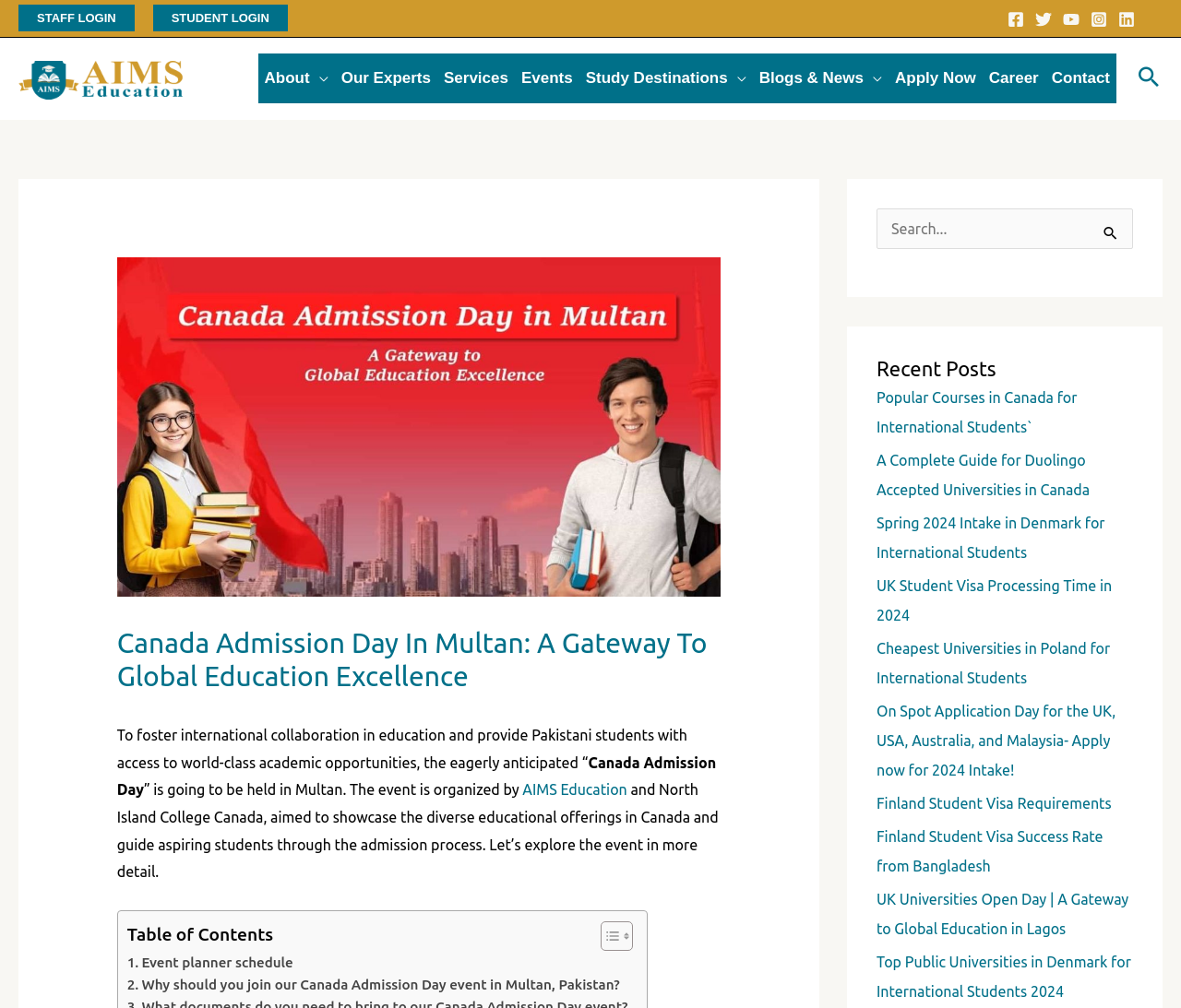Point out the bounding box coordinates of the section to click in order to follow this instruction: "Search for something".

[0.742, 0.207, 0.959, 0.256]